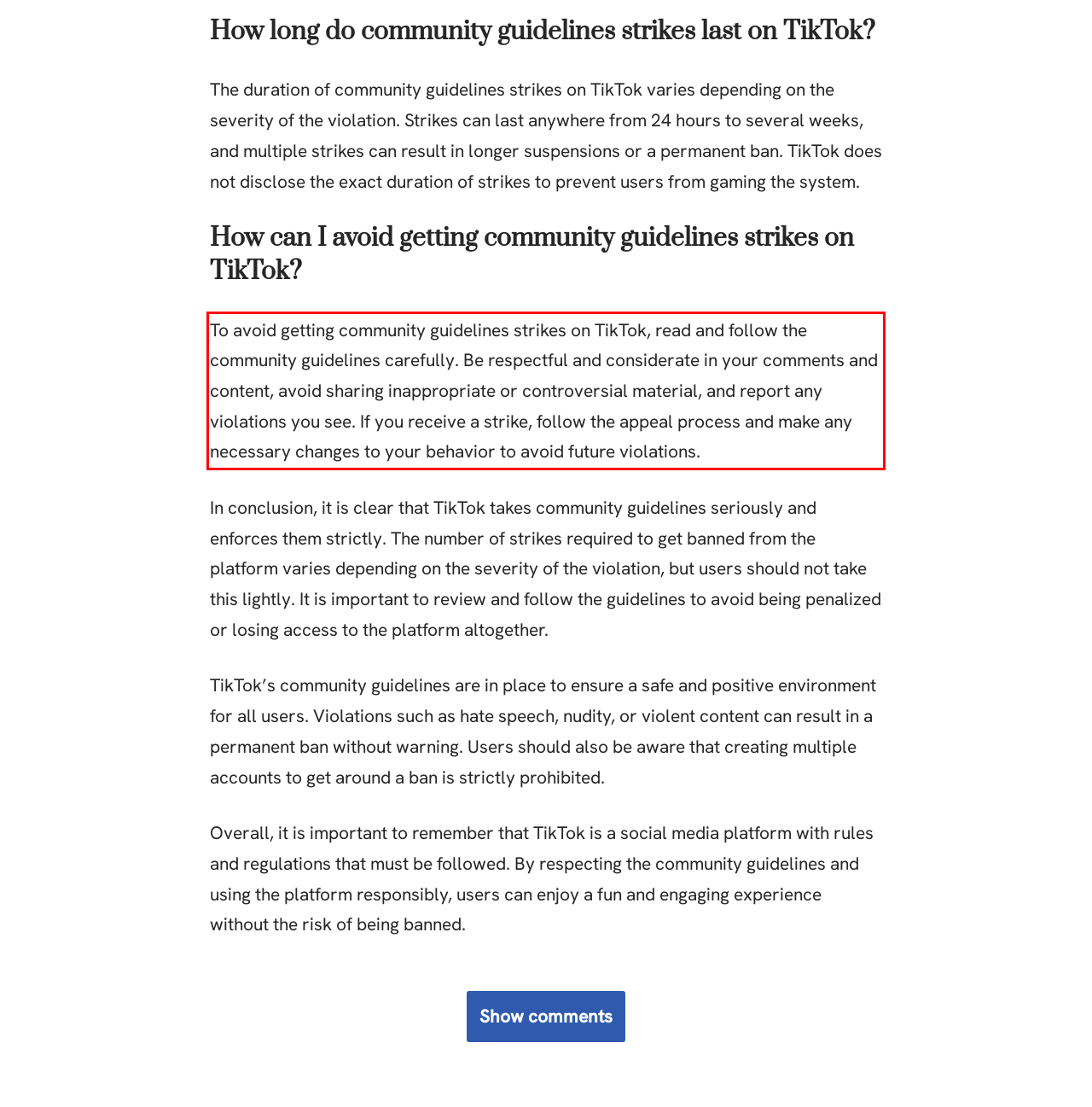Please examine the webpage screenshot and extract the text within the red bounding box using OCR.

To avoid getting community guidelines strikes on TikTok, read and follow the community guidelines carefully. Be respectful and considerate in your comments and content, avoid sharing inappropriate or controversial material, and report any violations you see. If you receive a strike, follow the appeal process and make any necessary changes to your behavior to avoid future violations.